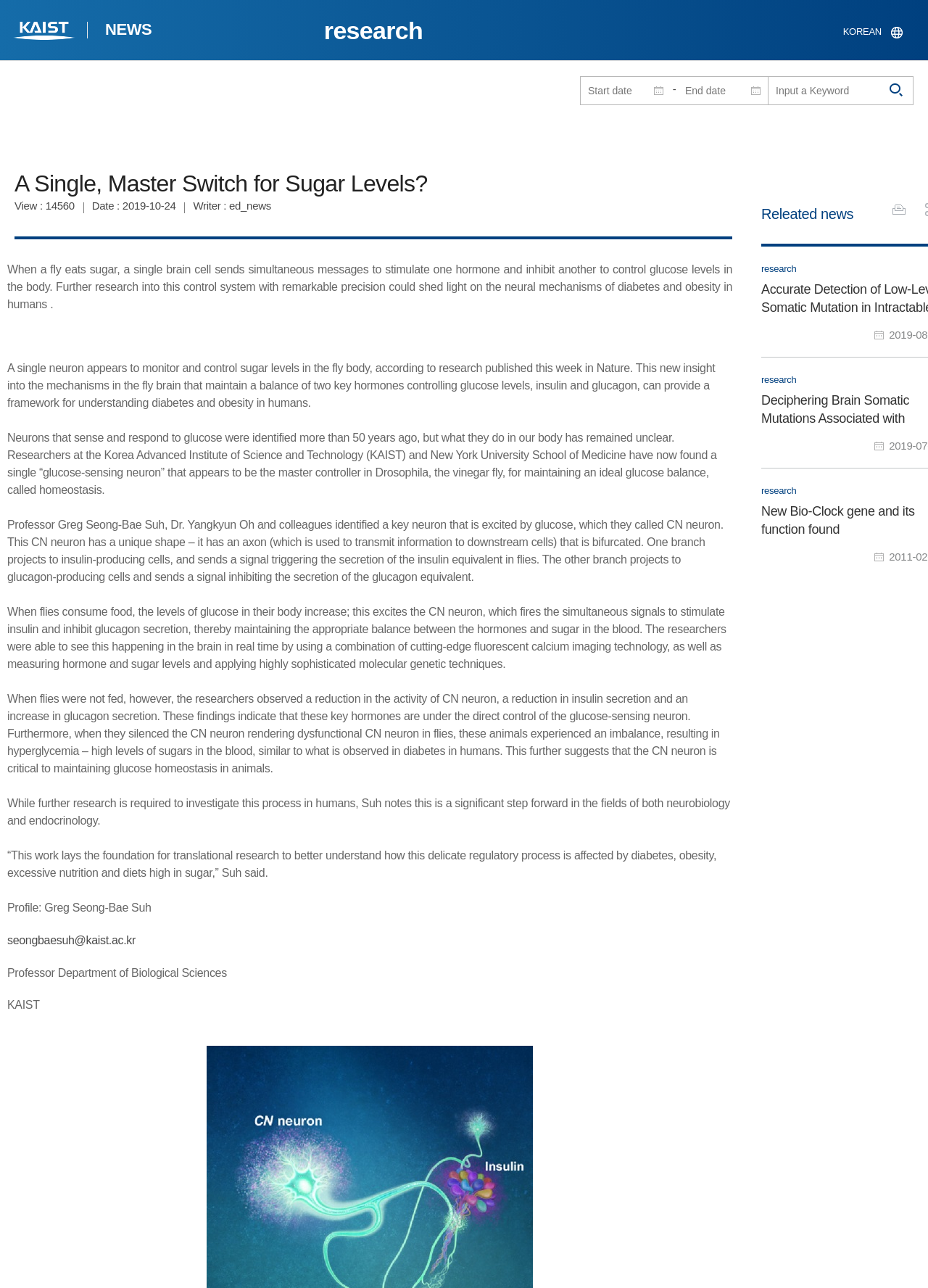Given the webpage screenshot and the description, determine the bounding box coordinates (top-left x, top-left y, bottom-right x, bottom-right y) that define the location of the UI element matching this description: name="list_s_date" placeholder="Start date"

[0.626, 0.06, 0.723, 0.081]